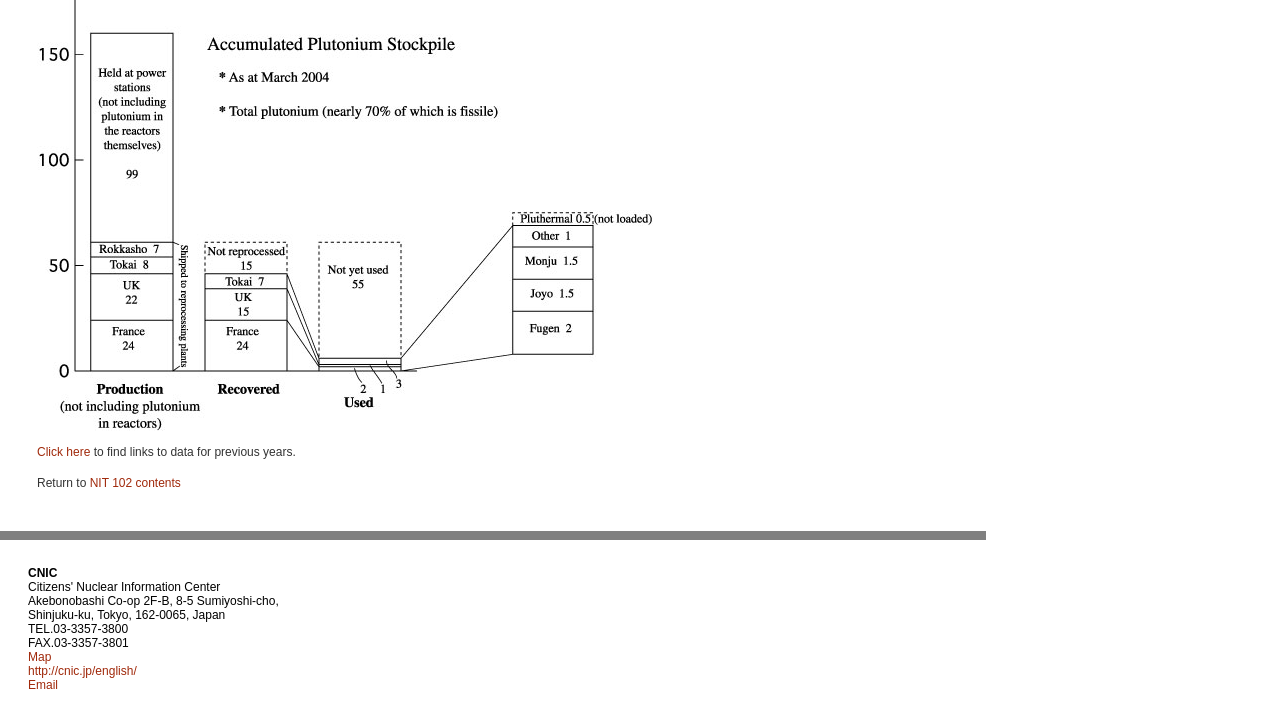Ascertain the bounding box coordinates for the UI element detailed here: "Click here". The coordinates should be provided as [left, top, right, bottom] with each value being a float between 0 and 1.

[0.029, 0.632, 0.071, 0.652]